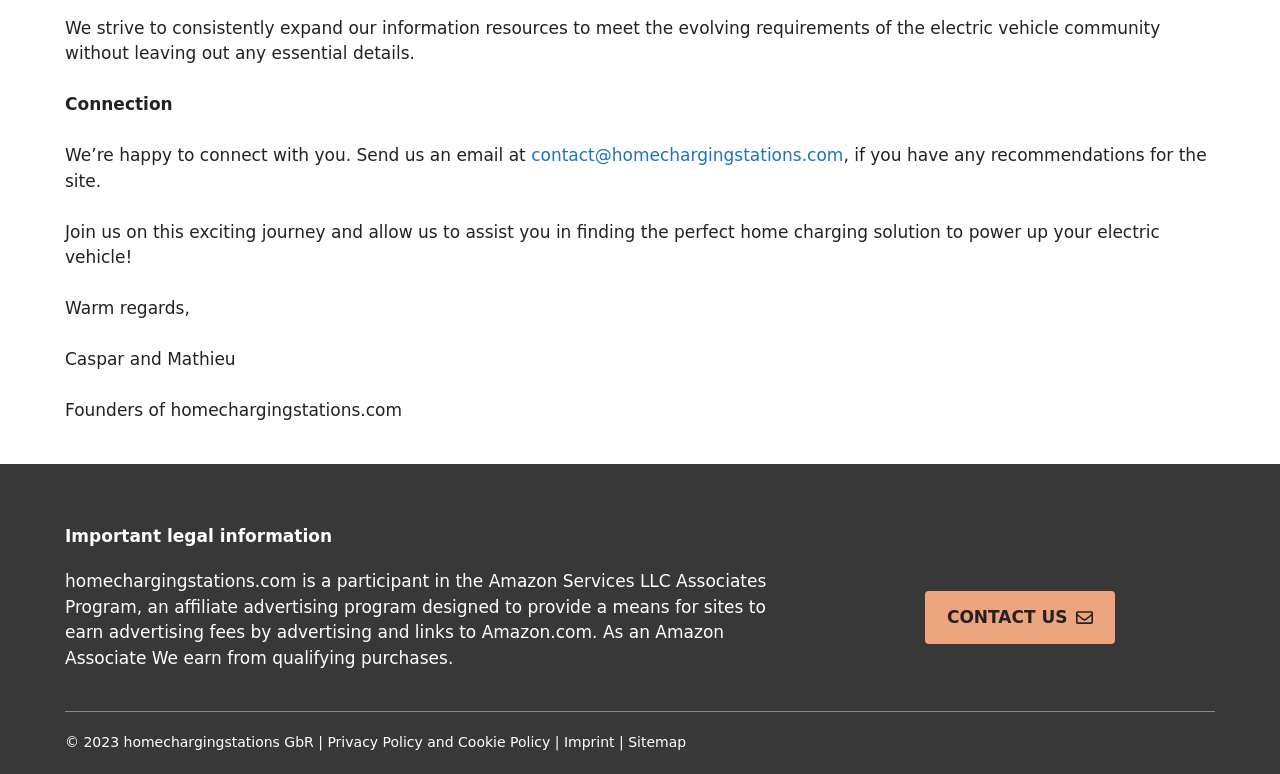What year is the website's copyright?
Please respond to the question with as much detail as possible.

The website's copyright year is 2023, as mentioned in the footer section '© 2023 homechargingstations GbR |'.